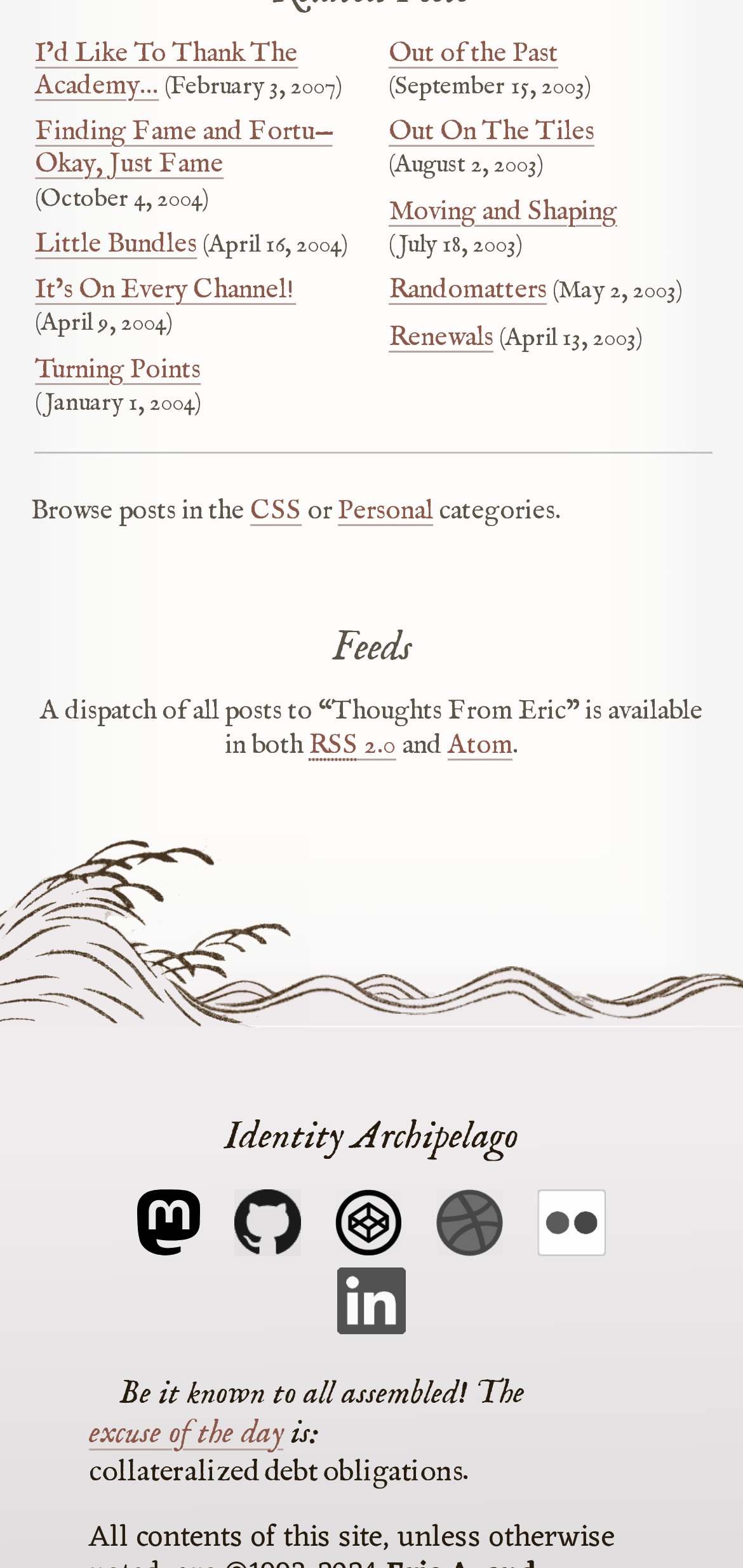Identify the bounding box coordinates for the element you need to click to achieve the following task: "Browse posts in the CSS category". Provide the bounding box coordinates as four float numbers between 0 and 1, in the form [left, top, right, bottom].

[0.337, 0.315, 0.406, 0.337]